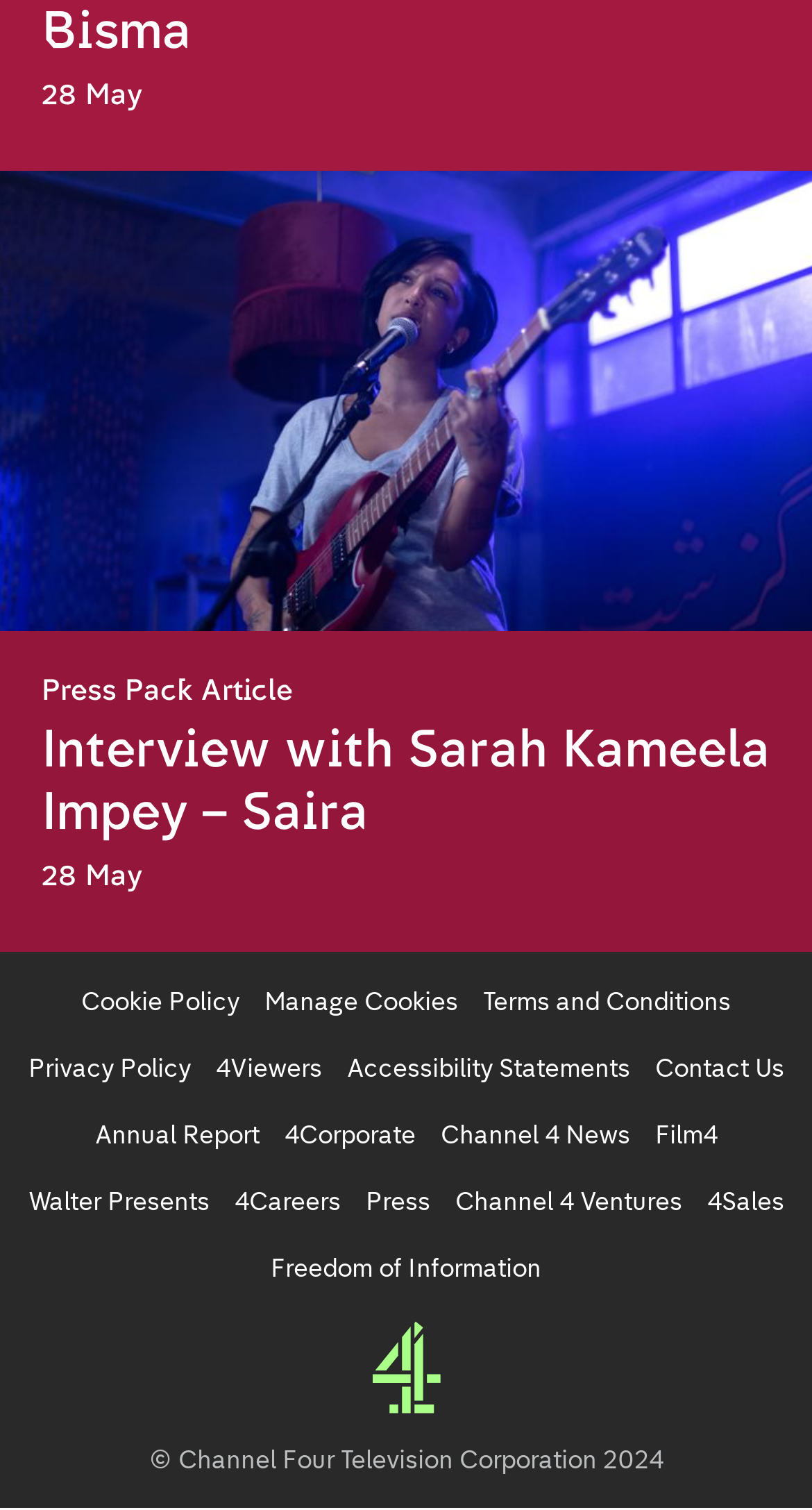Using a single word or phrase, answer the following question: 
What is the name of the news channel?

Channel 4 News